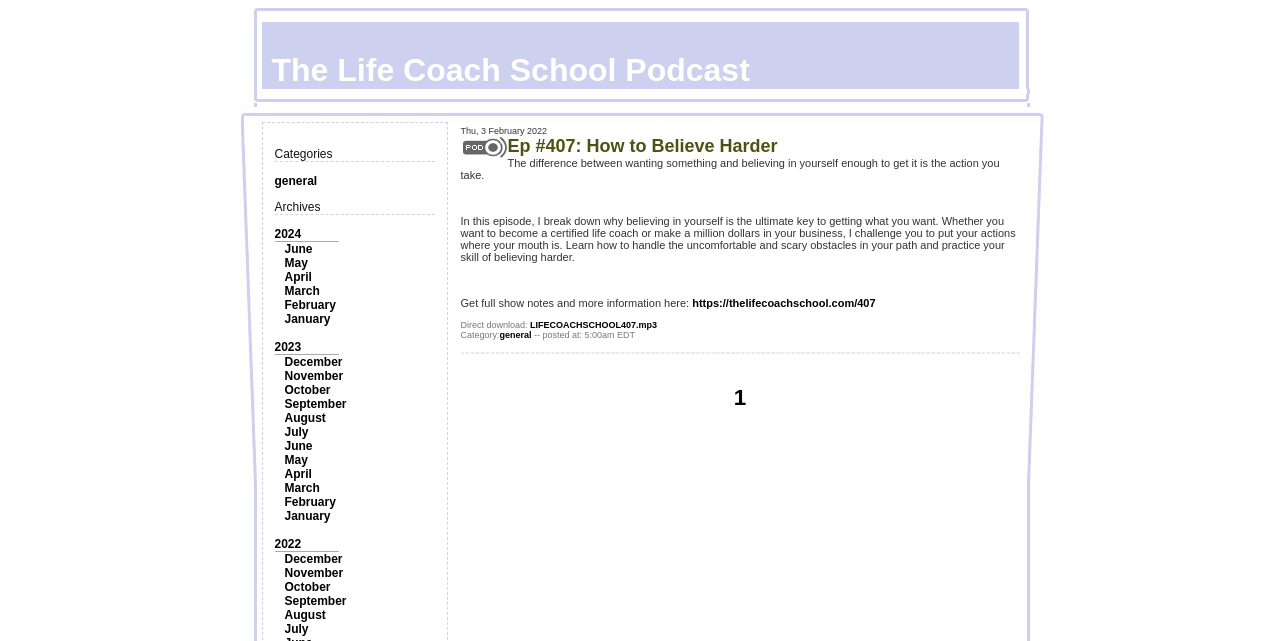By analyzing the image, answer the following question with a detailed response: What is the title of the podcast episode?

I found the title of the podcast episode by looking at the text 'Ep #407: How to Believe Harder' which is the title of the episode description.